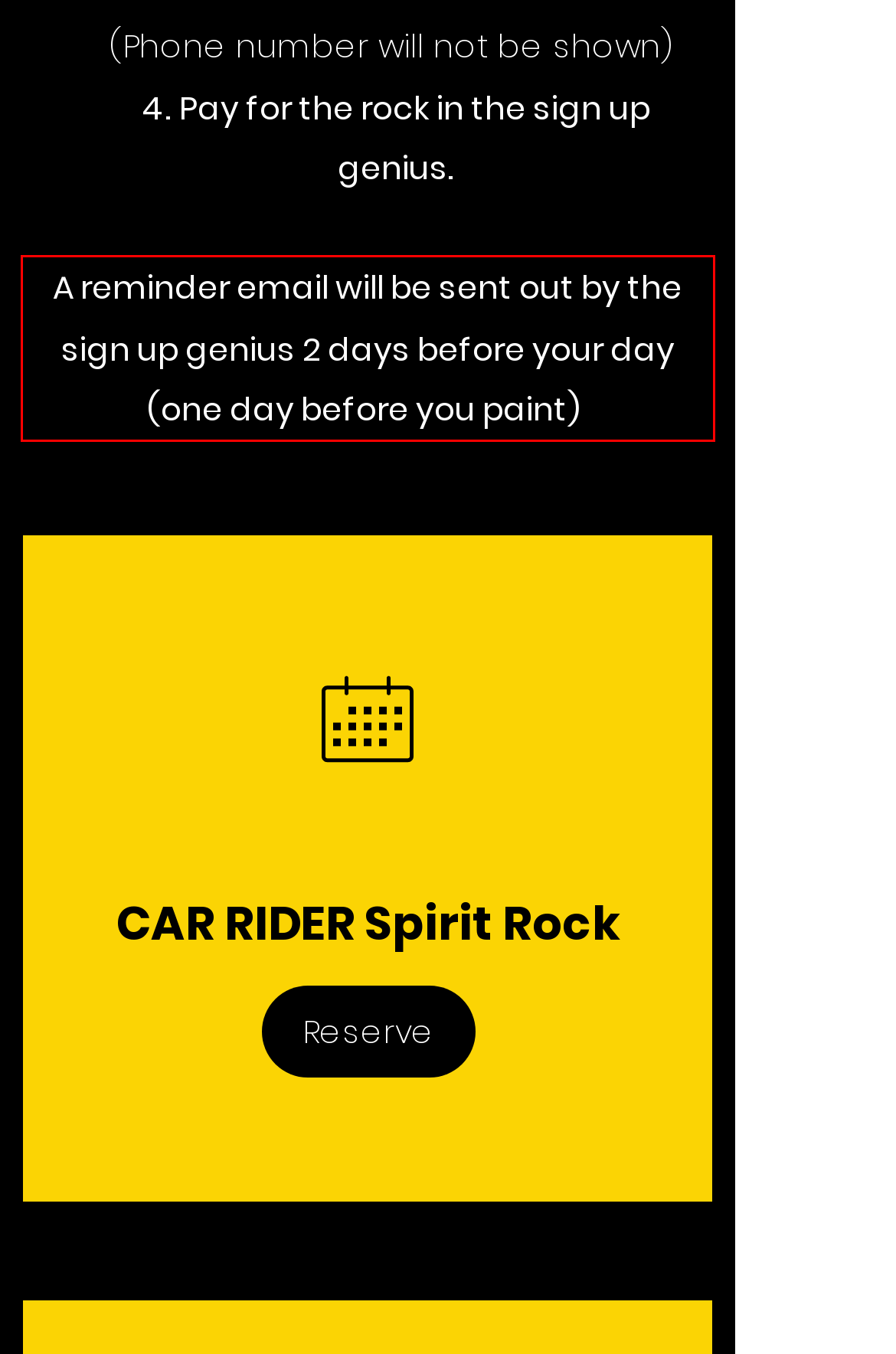Given a webpage screenshot, identify the text inside the red bounding box using OCR and extract it.

A reminder email will be sent out by the sign up genius 2 days before your day (one day before you paint)